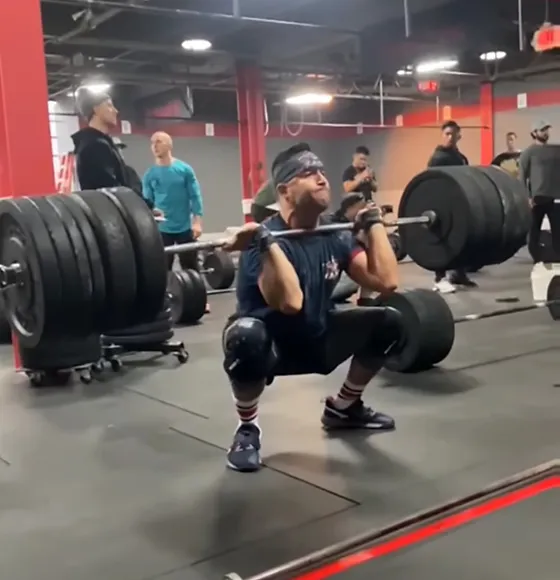What is the name of the club featured in the image?
Based on the screenshot, provide your answer in one word or phrase.

FDNY Barbell Club